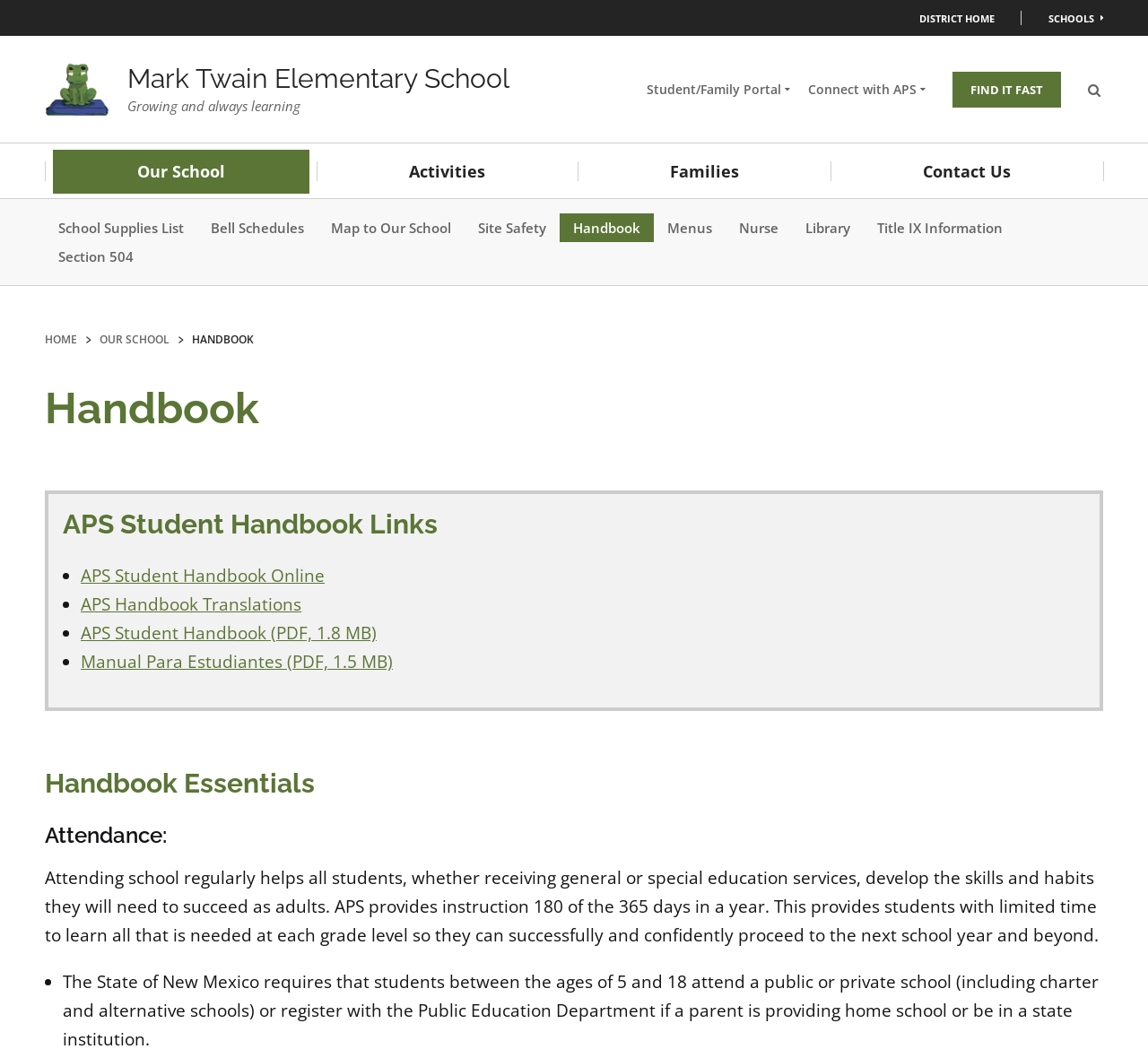Determine the bounding box coordinates of the clickable region to carry out the instruction: "Click on the 'APS Student Handbook Online' link".

[0.07, 0.533, 0.283, 0.554]